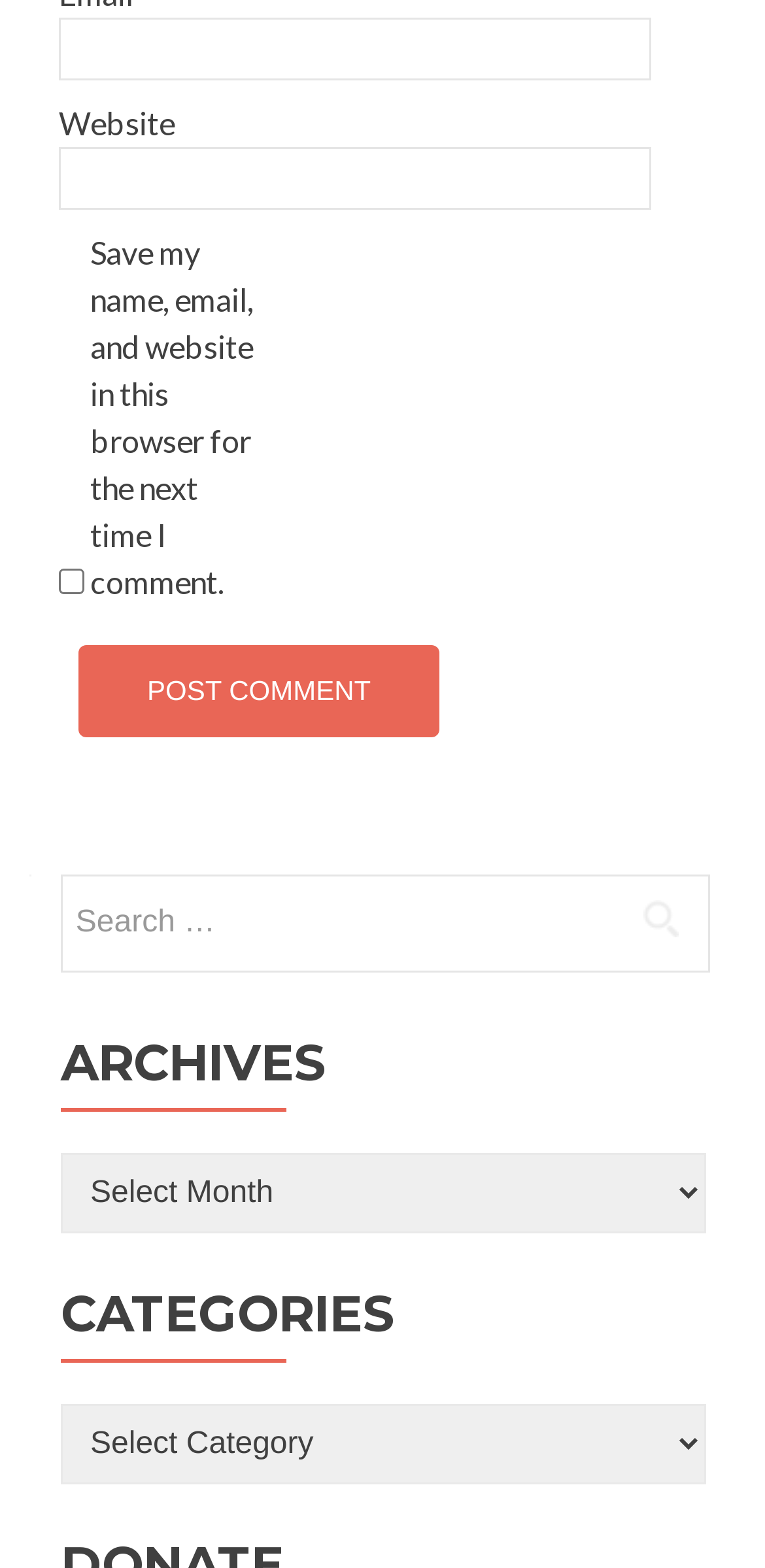Identify the bounding box for the described UI element. Provide the coordinates in (top-left x, top-left y, bottom-right x, bottom-right y) format with values ranging from 0 to 1: name="submit" value="Post Comment"

[0.103, 0.411, 0.575, 0.47]